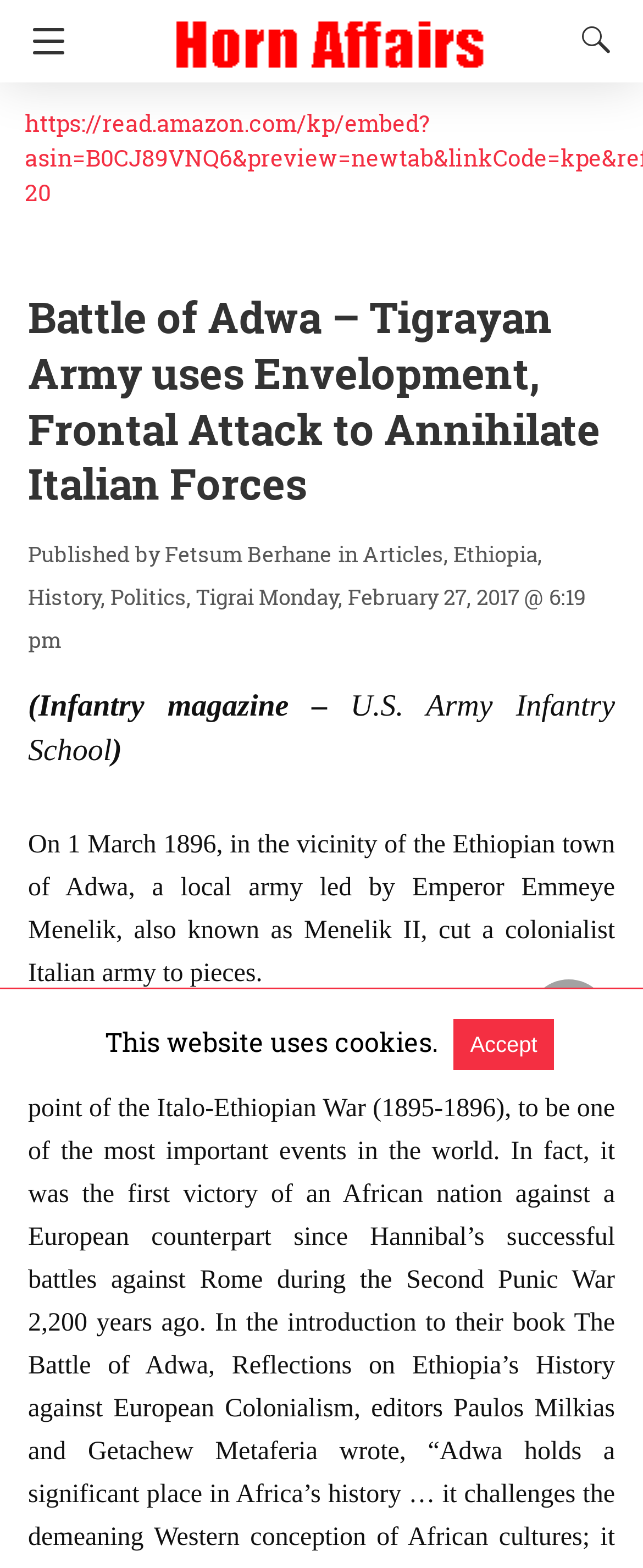Please mark the clickable region by giving the bounding box coordinates needed to complete this instruction: "Explore Health".

None